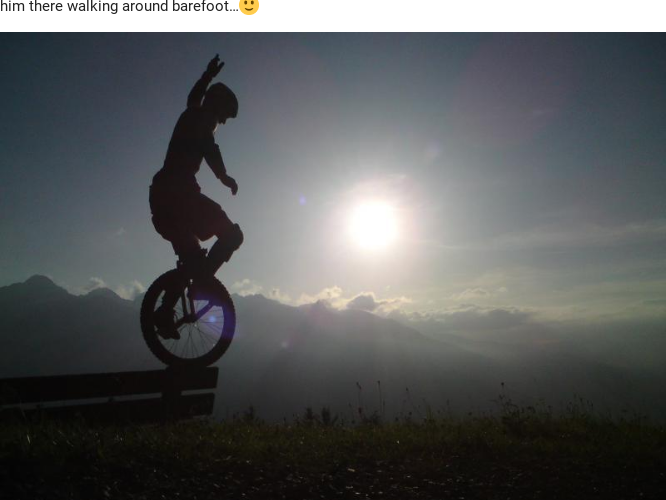Provide a single word or phrase to answer the given question: 
What is the person's arm doing in the image?

raised in a triumphant gesture